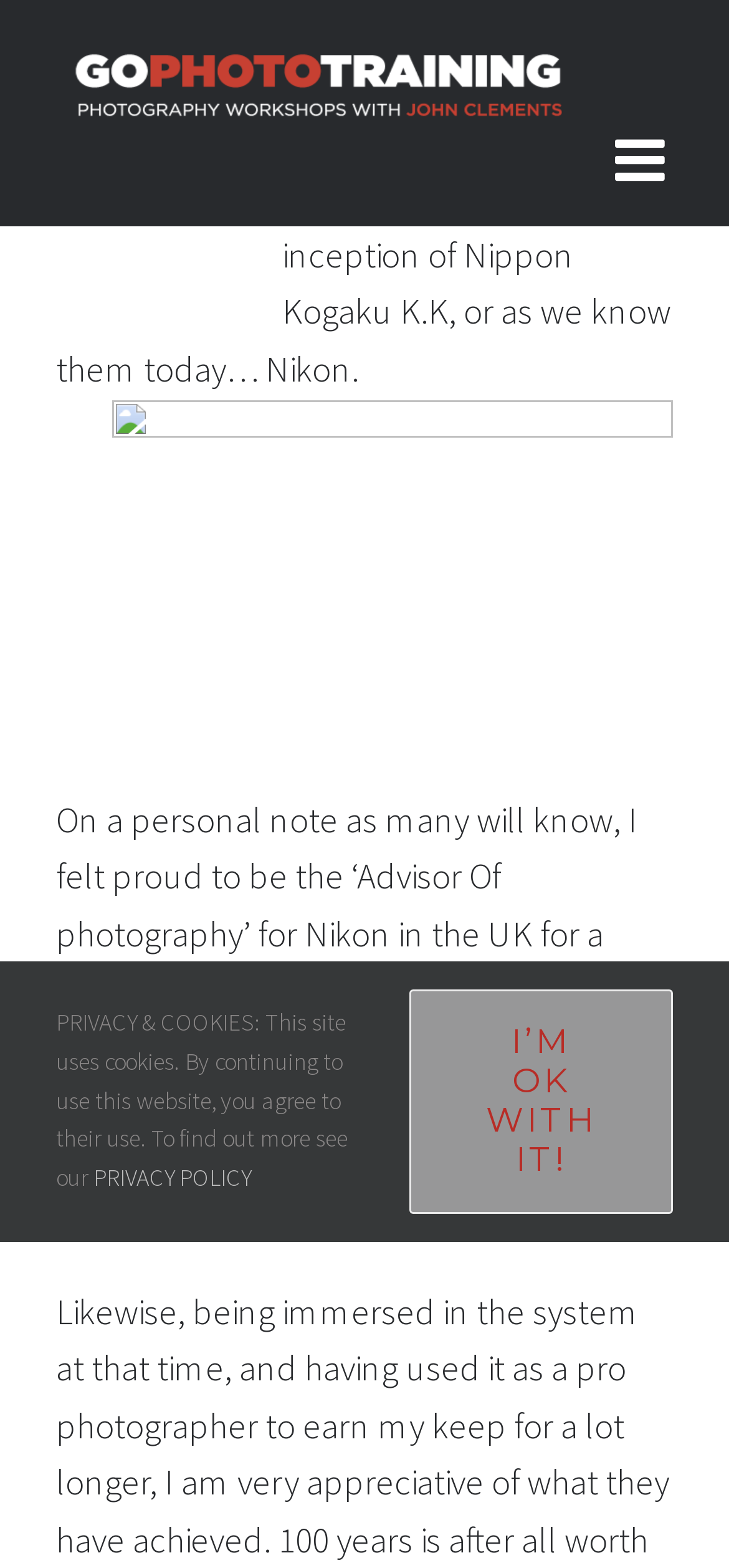Use a single word or phrase to answer the question:
What is the role of the author for Nikon?

Advisor Of photography